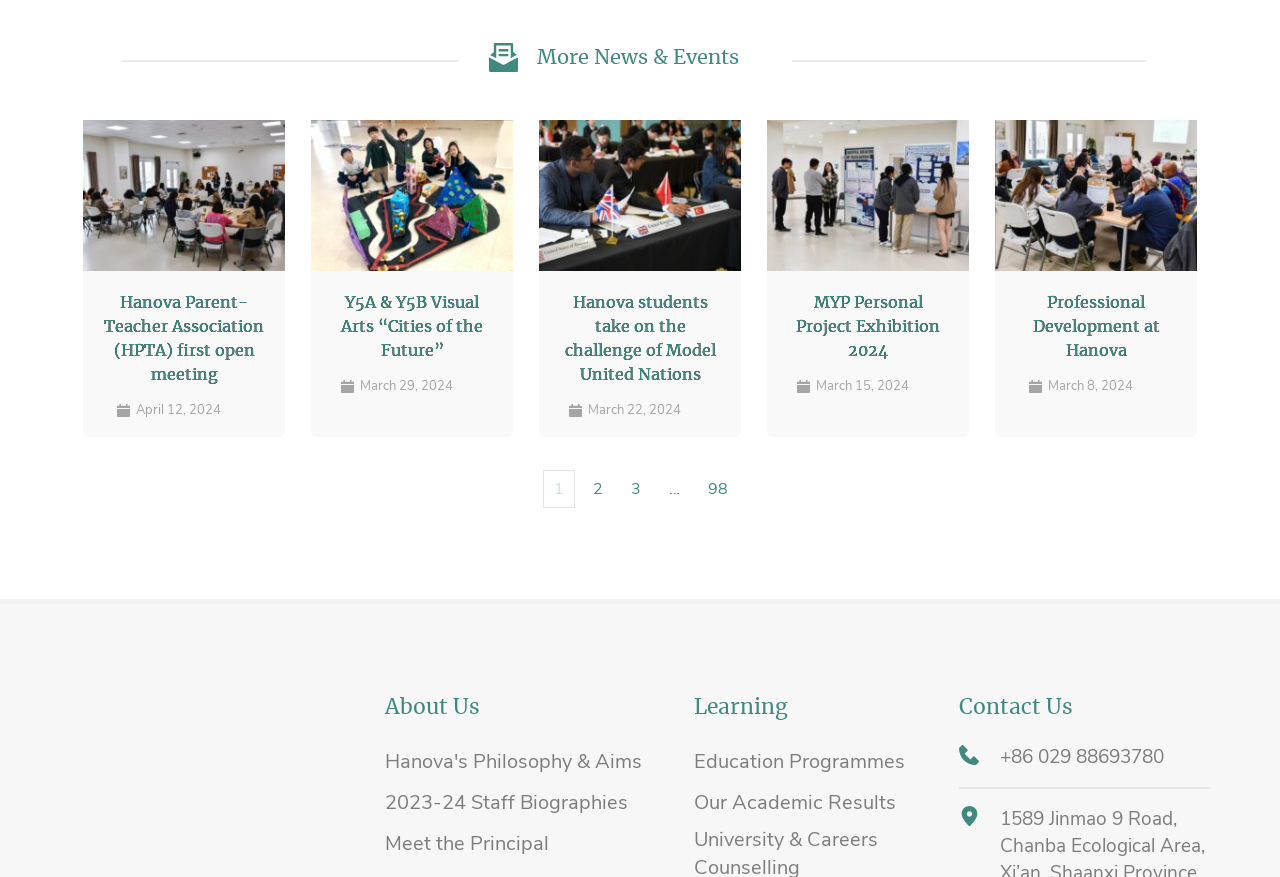Please identify the bounding box coordinates for the region that you need to click to follow this instruction: "View the Hanova's Philosophy & Aims page".

[0.301, 0.853, 0.501, 0.883]